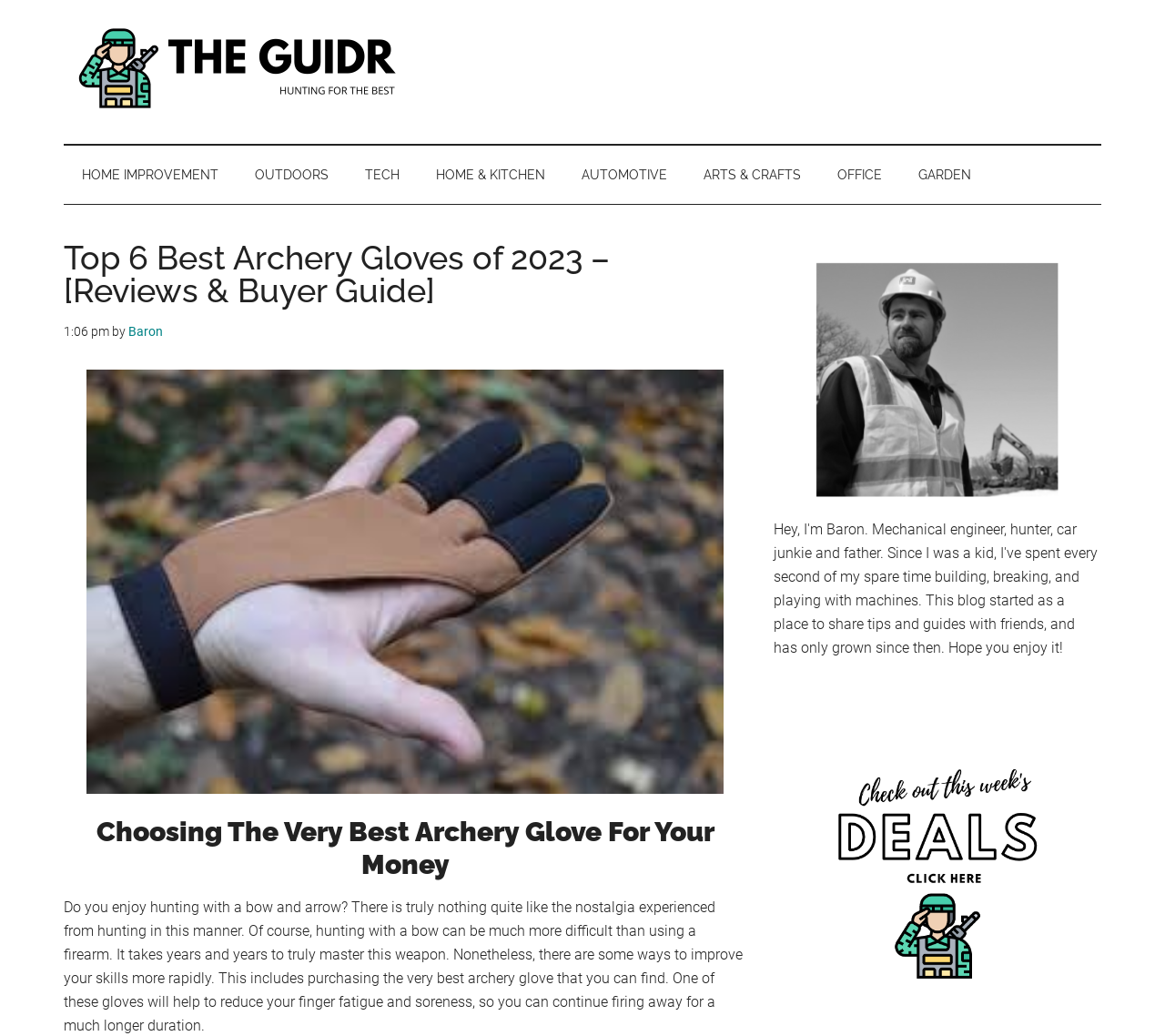Answer briefly with one word or phrase:
What is the main topic of this webpage?

Archery Gloves